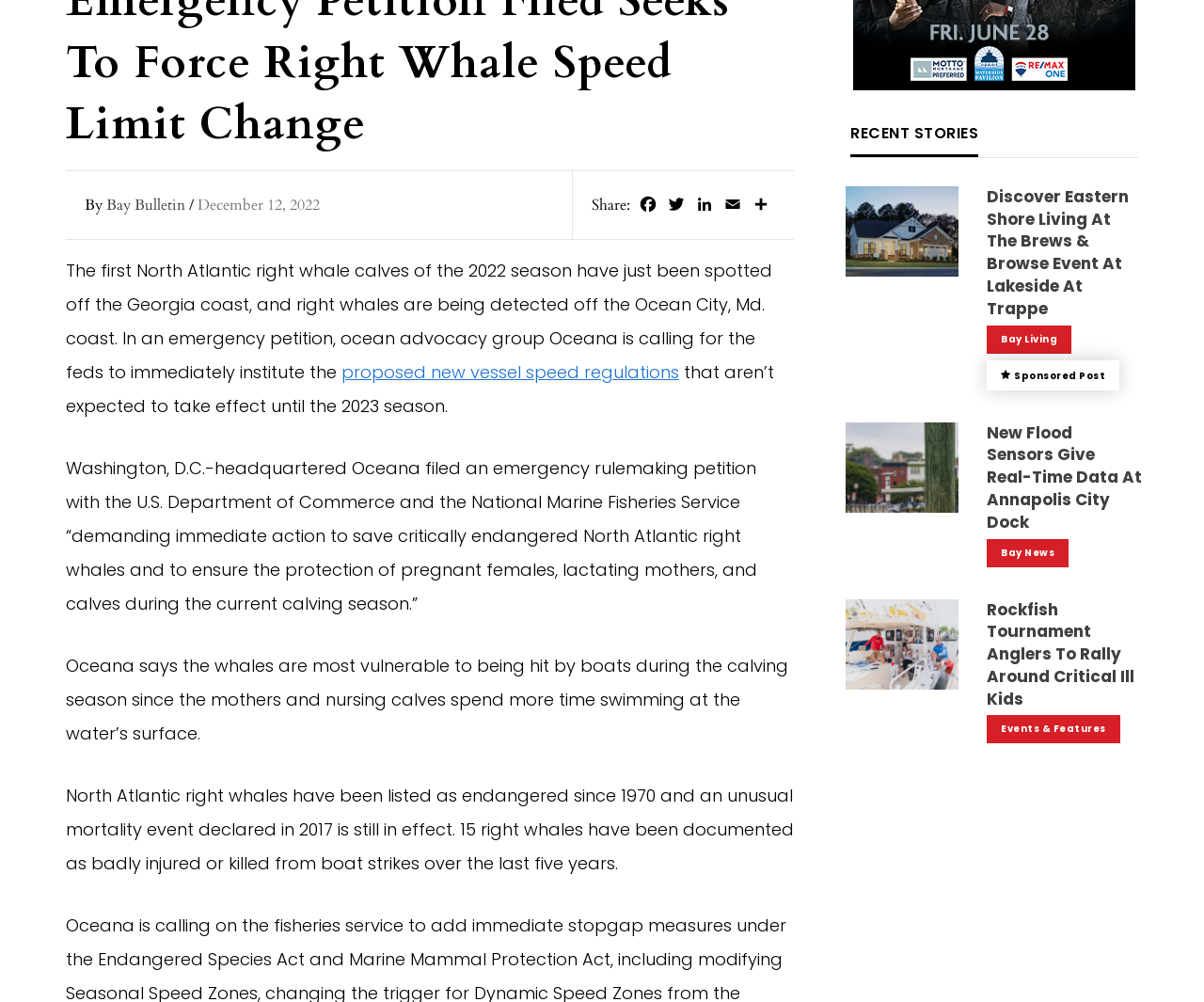How many recent stories are listed?
Respond to the question with a well-detailed and thorough answer.

I counted the number of recent stories by looking at the headings 'Discover Eastern Shore Living At The Brews & Browse Event At Lakeside At Trappe', 'New Flood Sensors Give Real-Time Data At Annapolis City Dock', and 'Rockfish Tournament Anglers To Rally Around Critical Ill Kids' which are located in the middle of the webpage, and found that there are 3 recent stories listed.